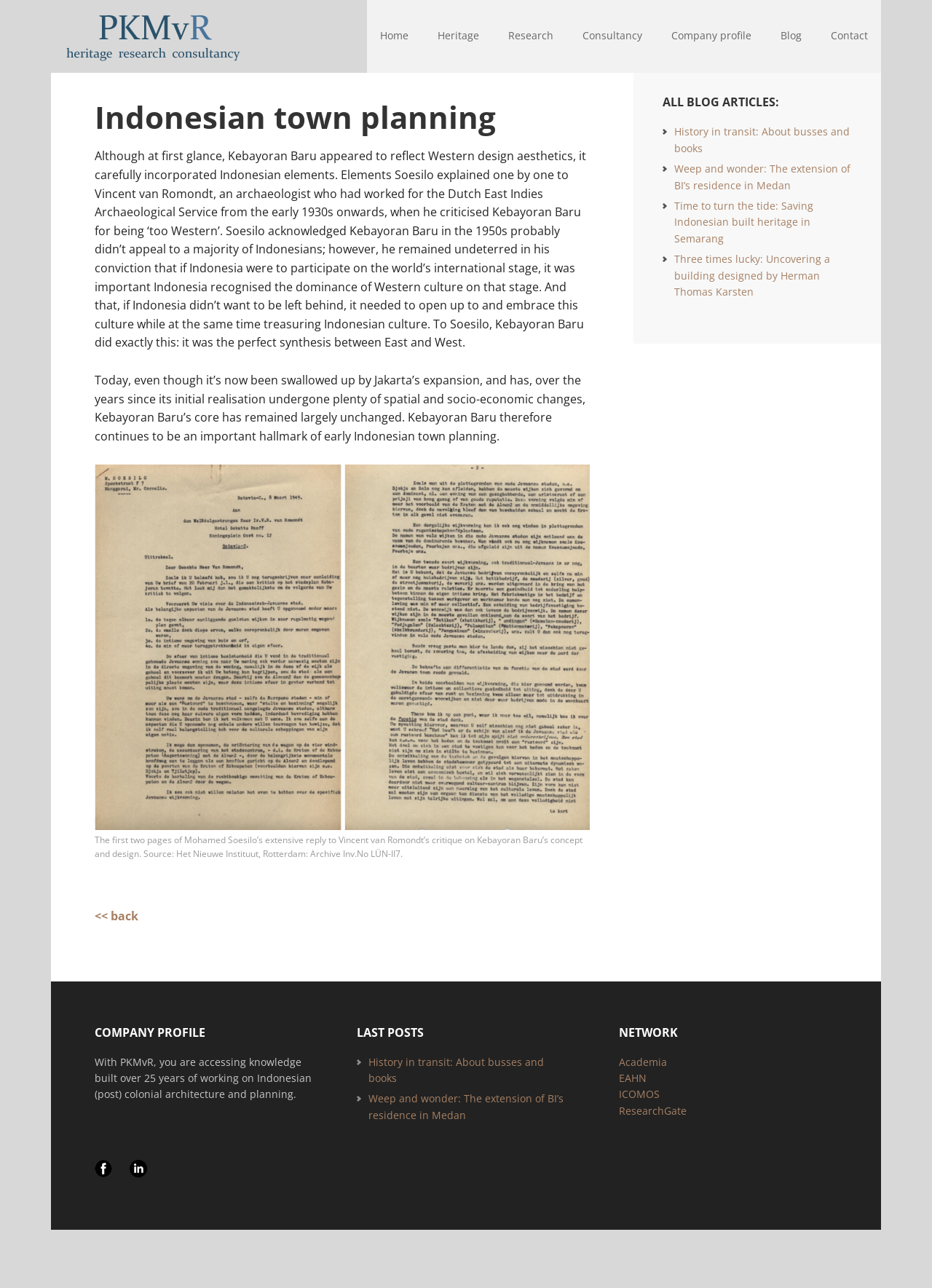What is the last post about?
Please use the image to deliver a detailed and complete answer.

According to the webpage content, the last post is about 'History in transit: About busses and books', which is a blog article.